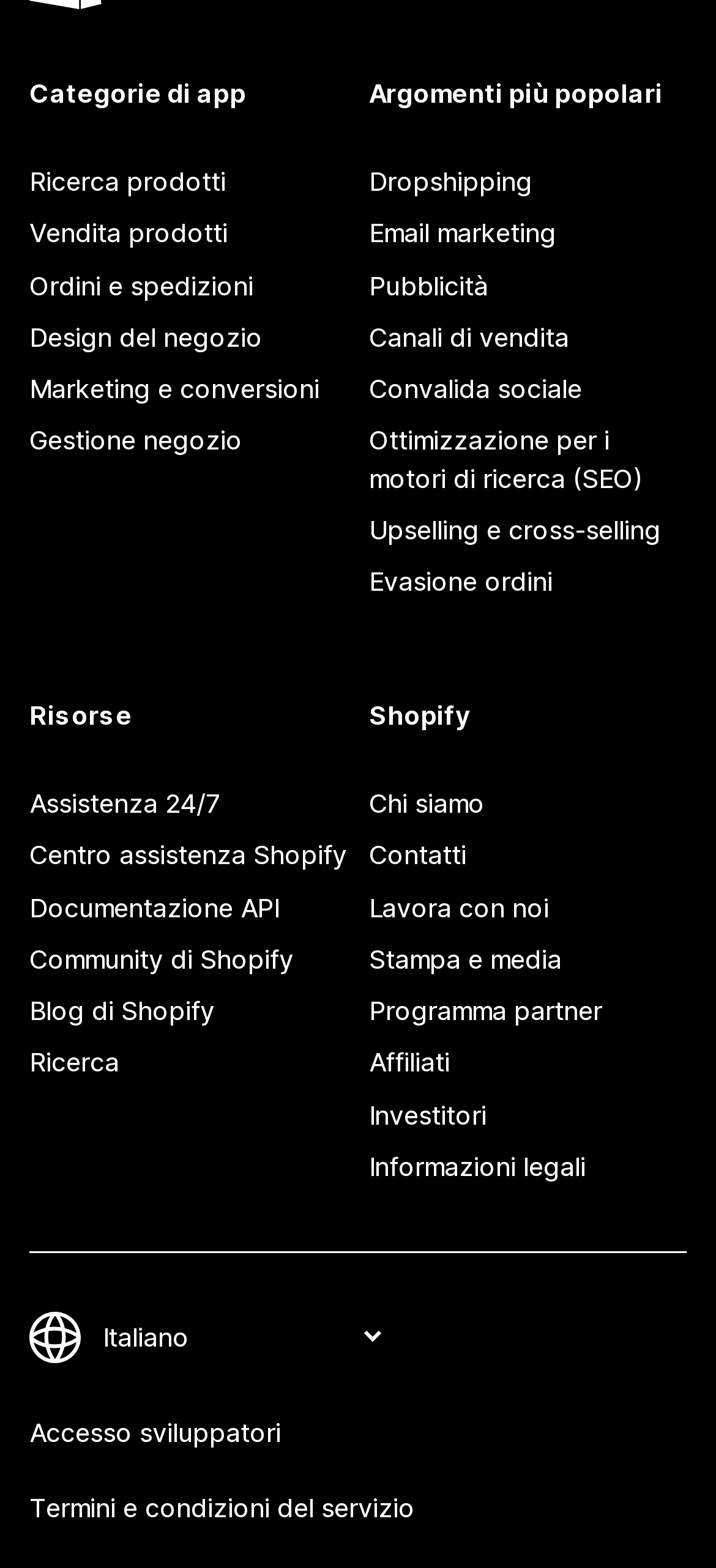Answer the question using only a single word or phrase: 
What is the purpose of the 'Risorse' section?

To provide resources